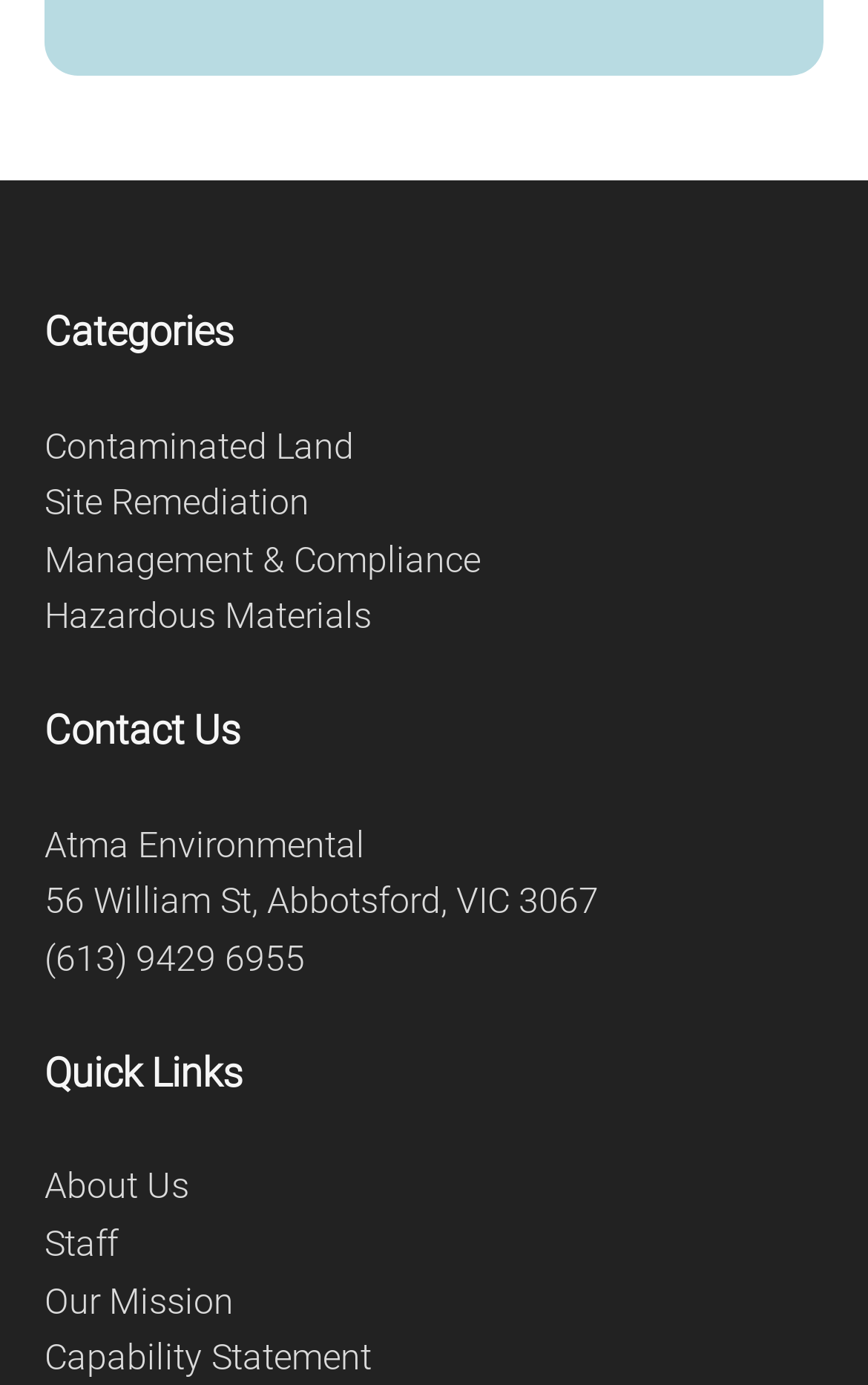Based on the element description: "Contaminated Land", identify the bounding box coordinates for this UI element. The coordinates must be four float numbers between 0 and 1, listed as [left, top, right, bottom].

[0.051, 0.306, 0.408, 0.337]